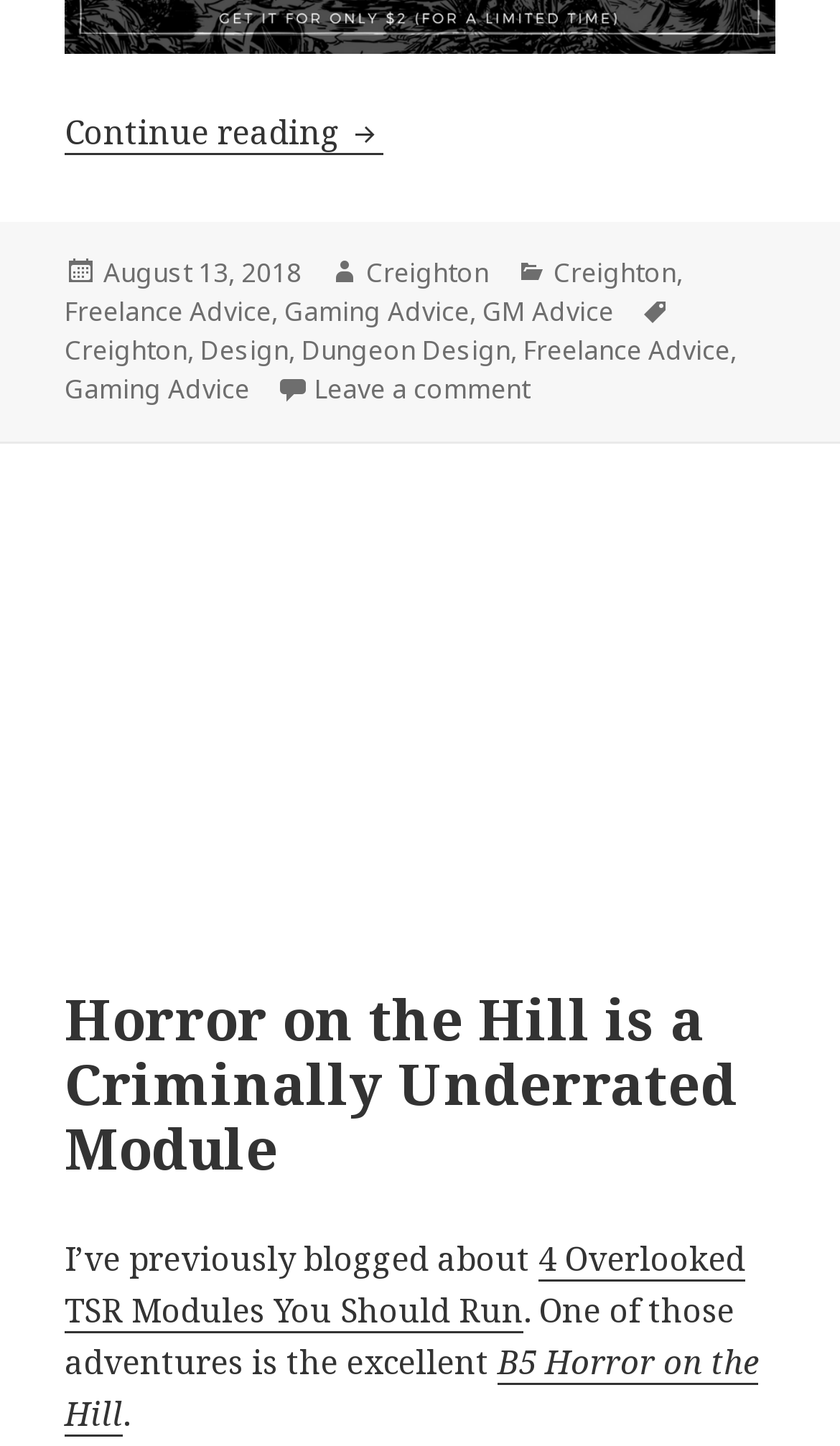Please identify the bounding box coordinates of the clickable region that I should interact with to perform the following instruction: "Use the converter". The coordinates should be expressed as four float numbers between 0 and 1, i.e., [left, top, right, bottom].

None